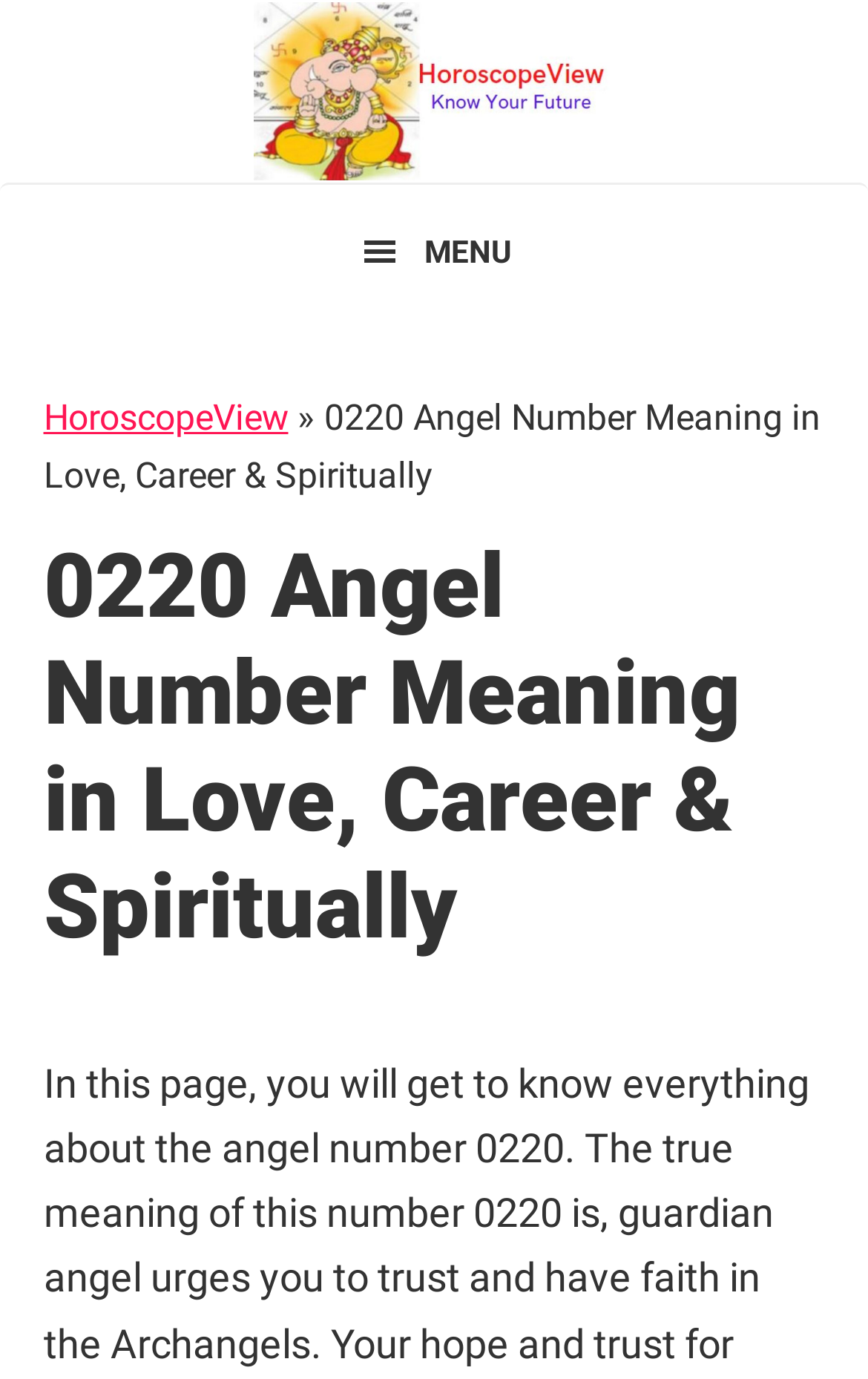What is the main topic of the webpage?
Please respond to the question with as much detail as possible.

Based on the webpage structure and content, it appears that the main topic of the webpage is the meaning and significance of the angel number 0220, including its relevance to love, career, and spirituality.